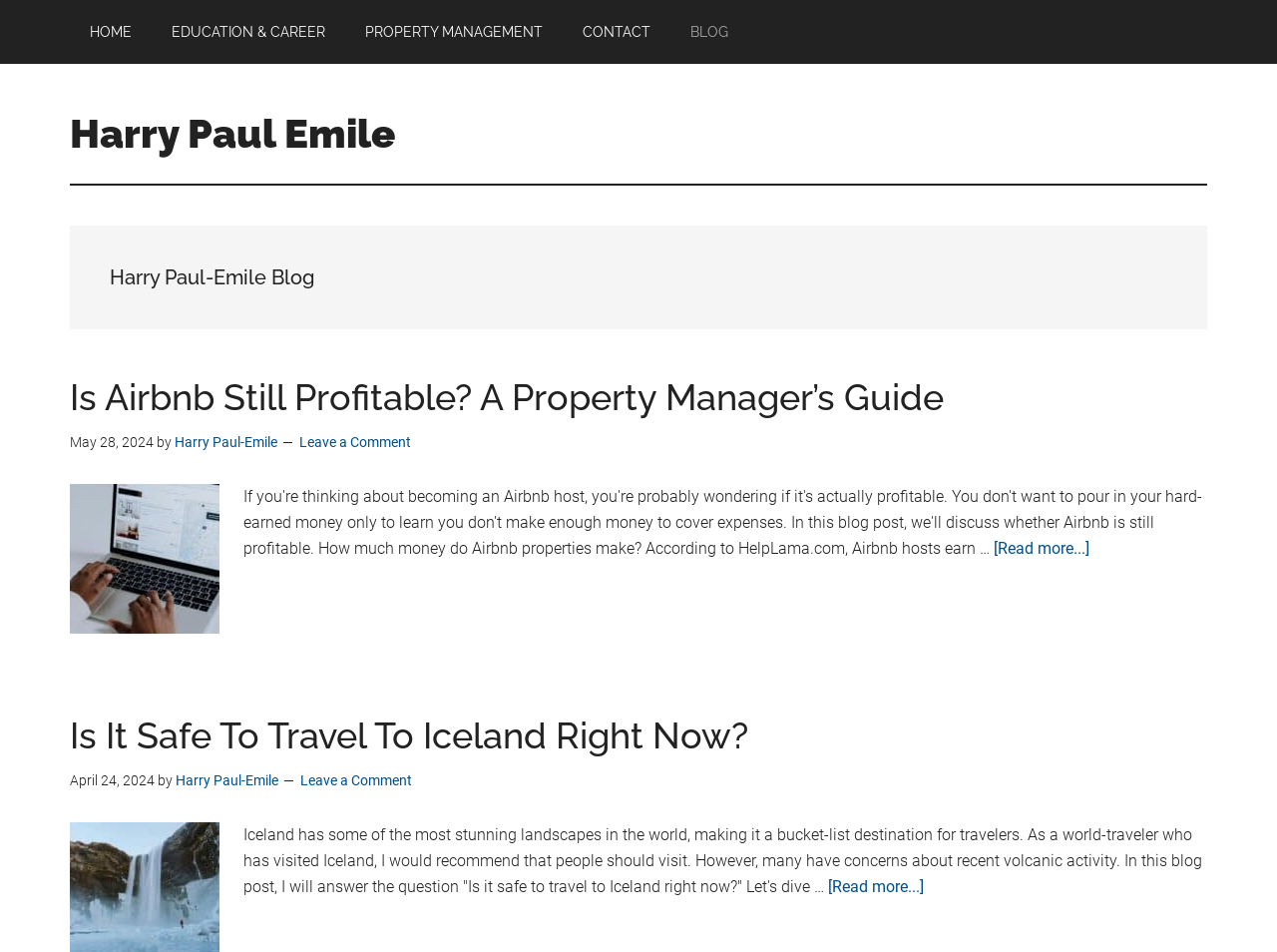When was the second blog post published?
Based on the visual content, answer with a single word or a brief phrase.

April 24, 2024